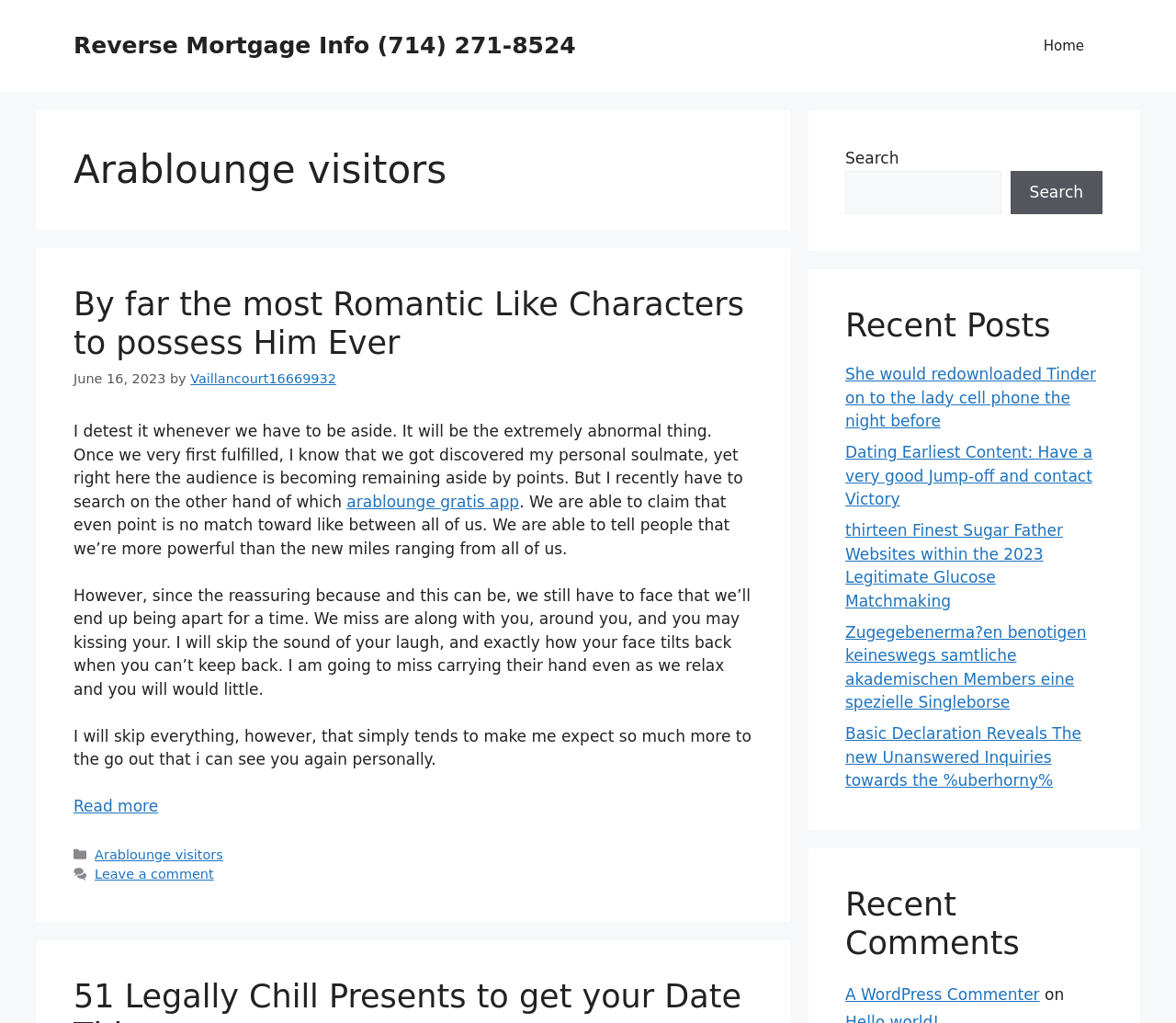Determine the bounding box coordinates for the HTML element mentioned in the following description: "parent_node: Search name="s"". The coordinates should be a list of four floats ranging from 0 to 1, represented as [left, top, right, bottom].

[0.719, 0.167, 0.851, 0.209]